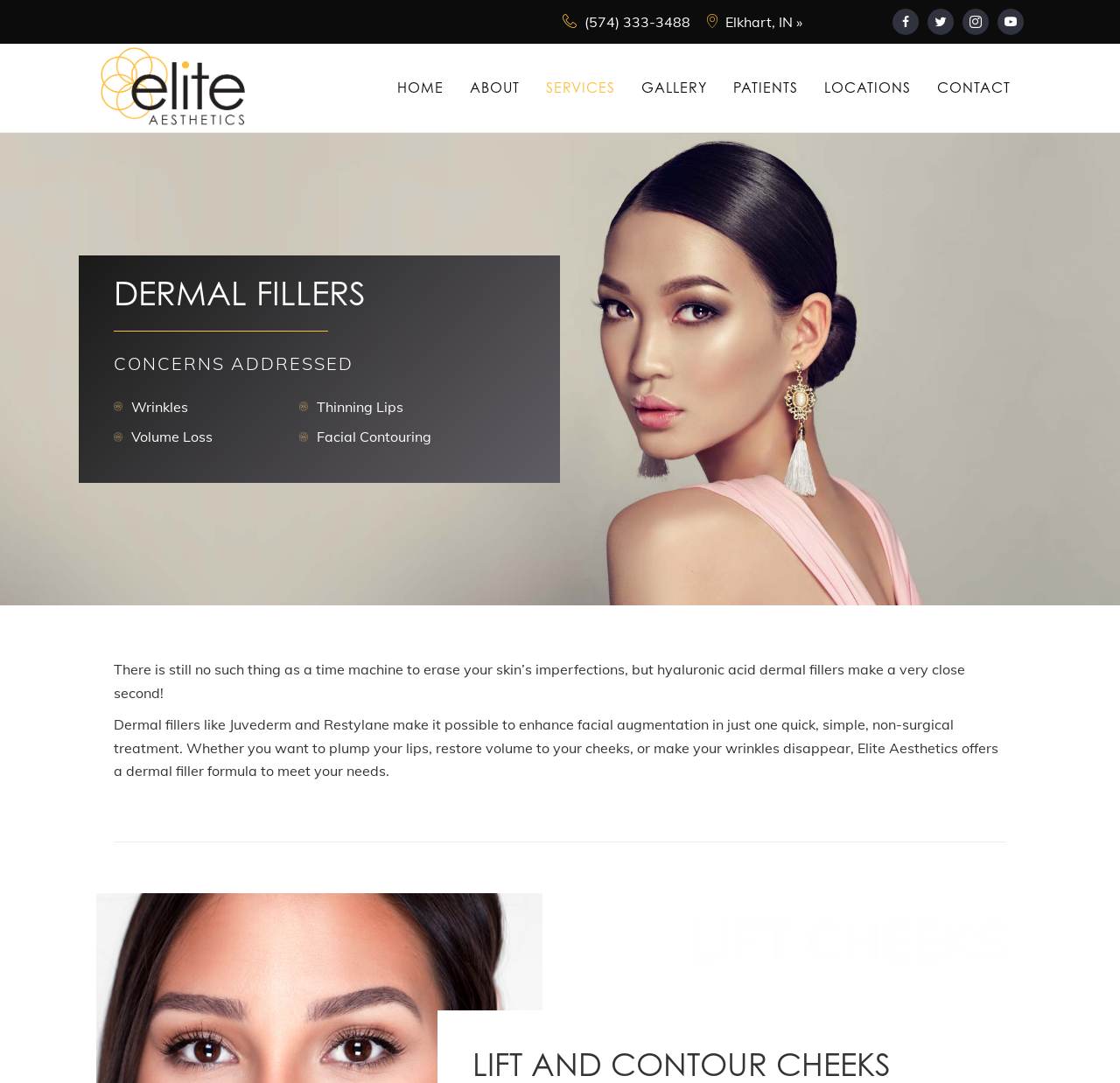Based on the description "Locations", find the bounding box of the specified UI element.

[0.736, 0.04, 0.813, 0.122]